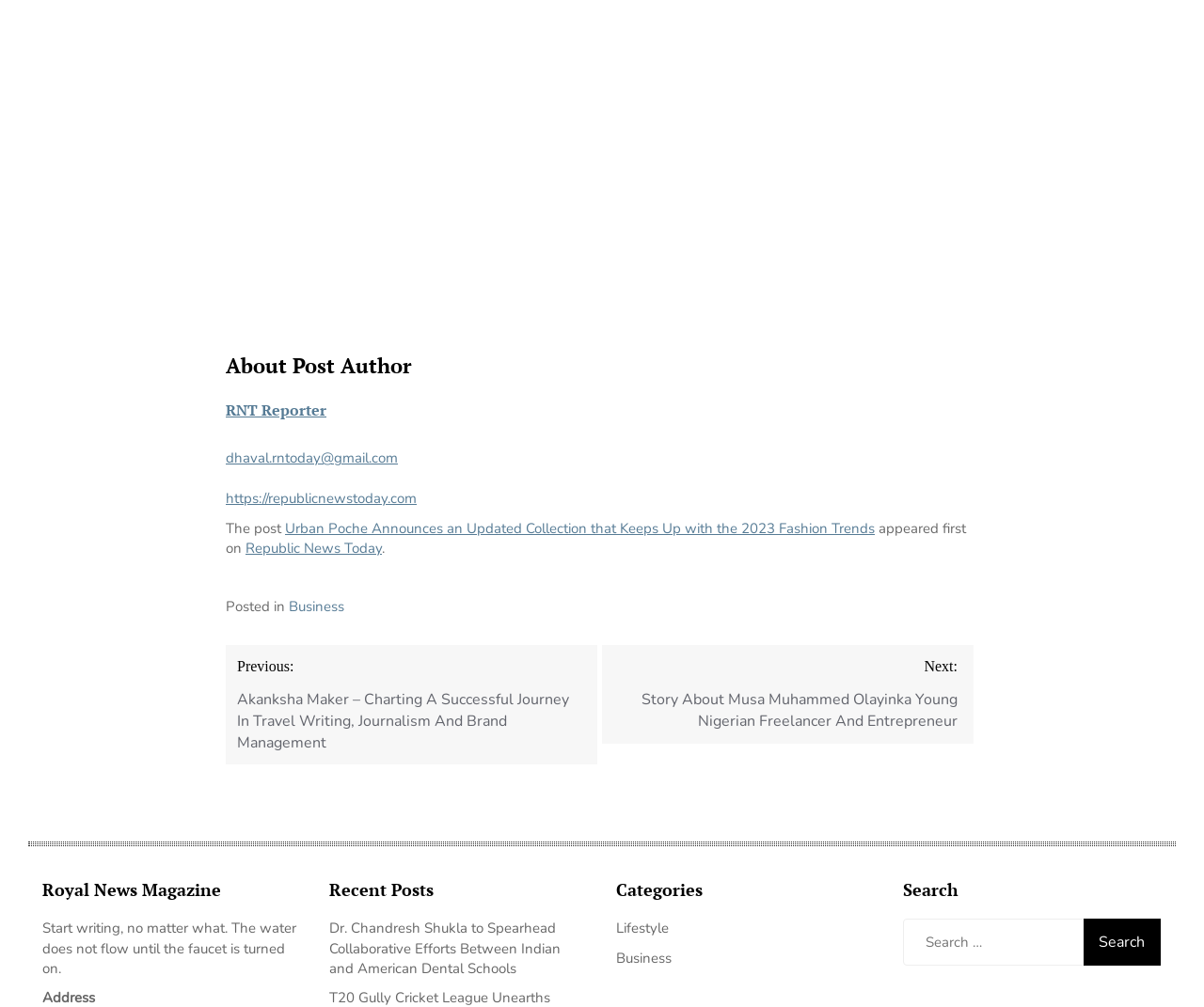Determine the bounding box coordinates of the region that needs to be clicked to achieve the task: "Search for posts".

[0.75, 0.912, 0.903, 0.959]